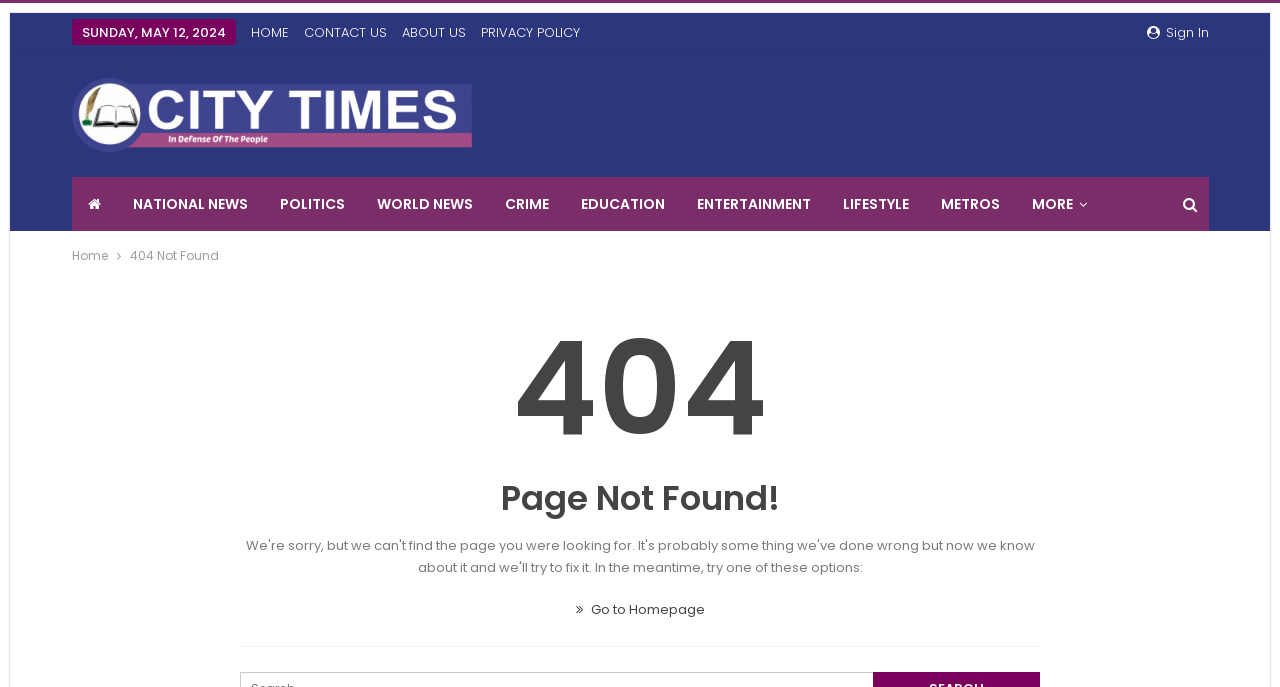Identify the bounding box for the element characterized by the following description: "Tooth sensitivity".

None